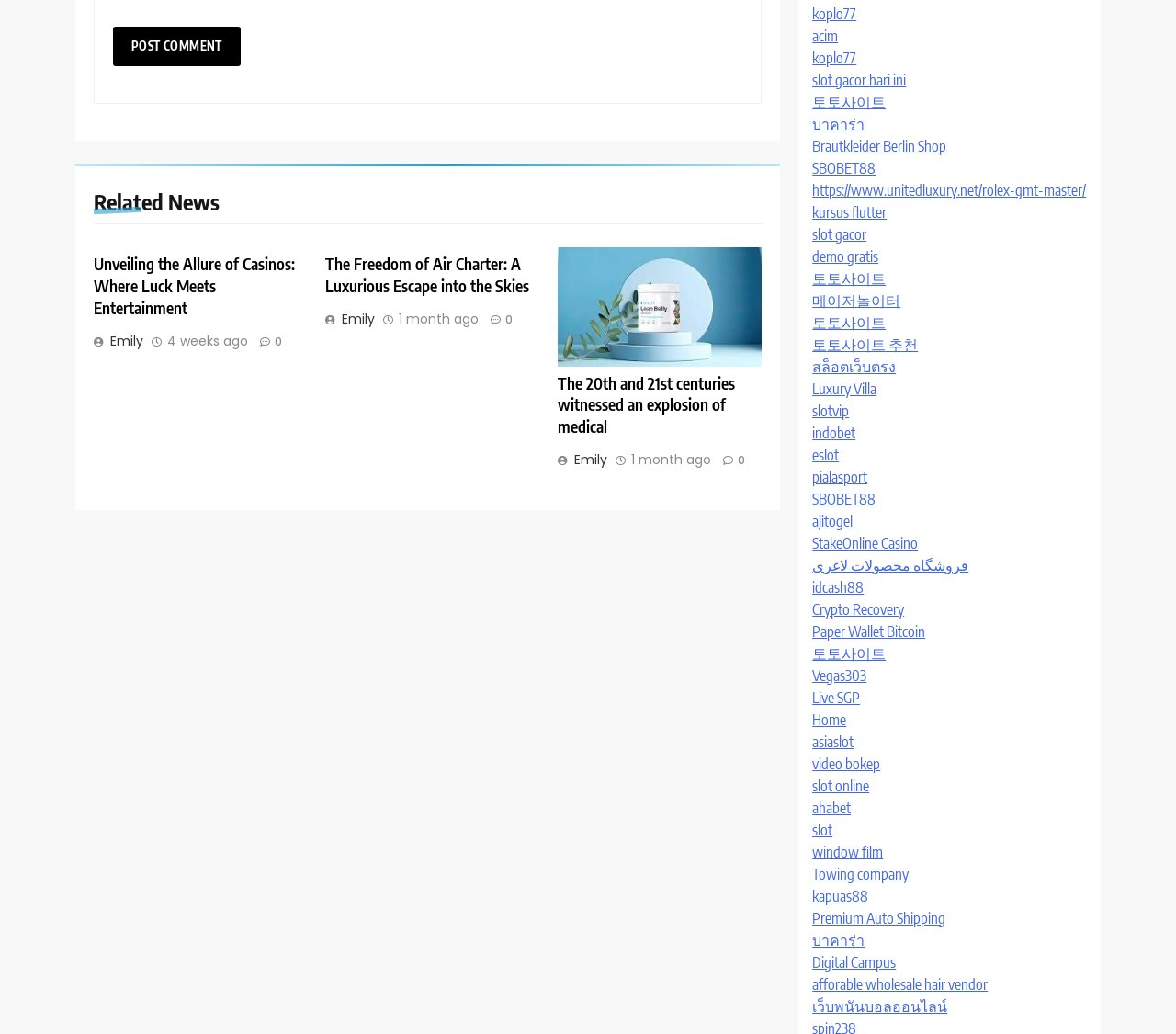Based on the image, provide a detailed response to the question:
How many articles are on the webpage?

The webpage has three articles with headings 'Unveiling the Allure of Casinos: Where Luck Meets Entertainment', 'The Freedom of Air Charter: A Luxurious Escape into the Skies', and 'The 20th and 21st centuries witnessed an explosion of medical', which suggests that there are three articles on the webpage.